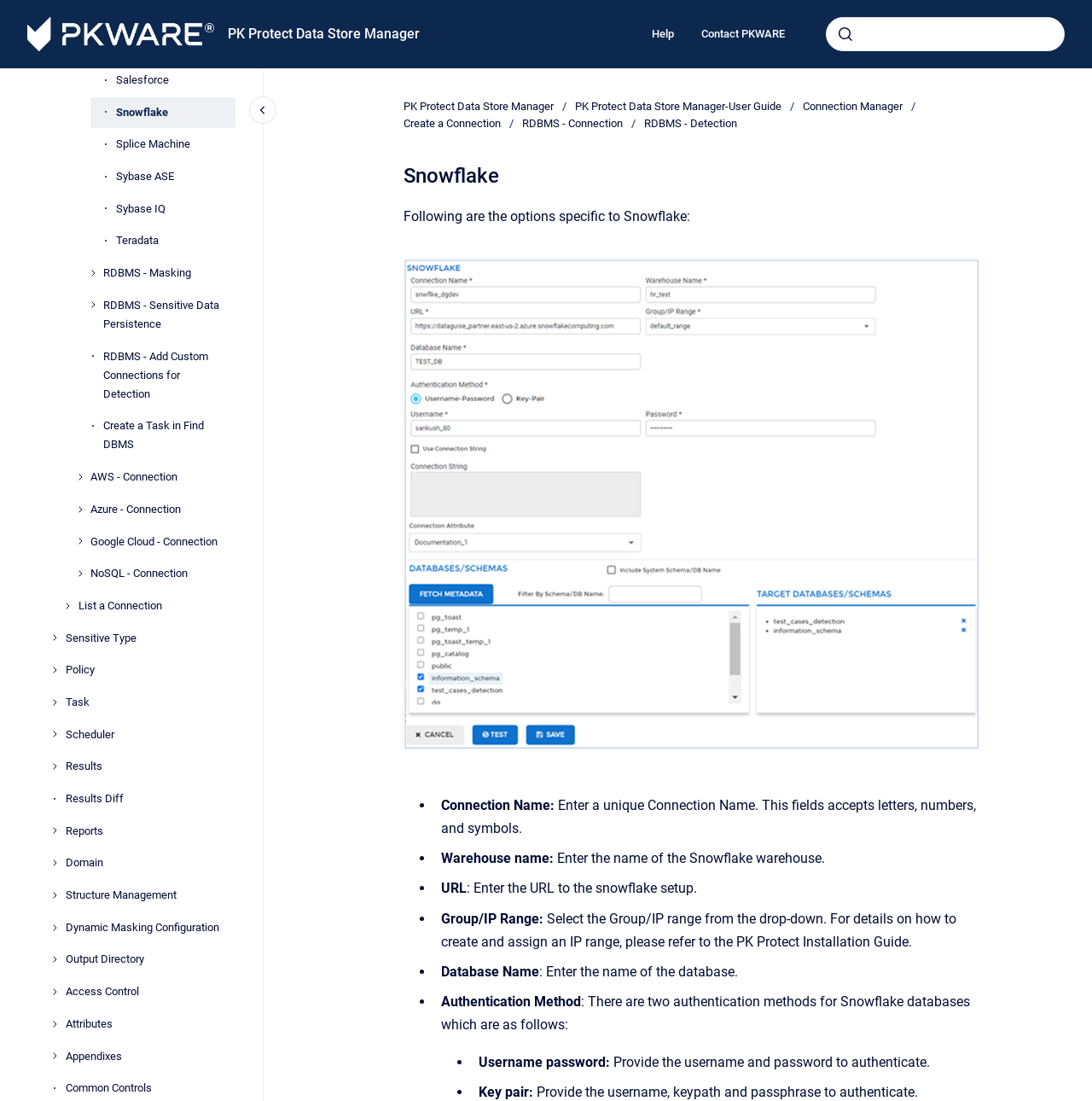What is the name of the button next to the search field?
Using the details from the image, give an elaborate explanation to answer the question.

I looked at the search field and found a button next to it, which is labeled 'Submit'.